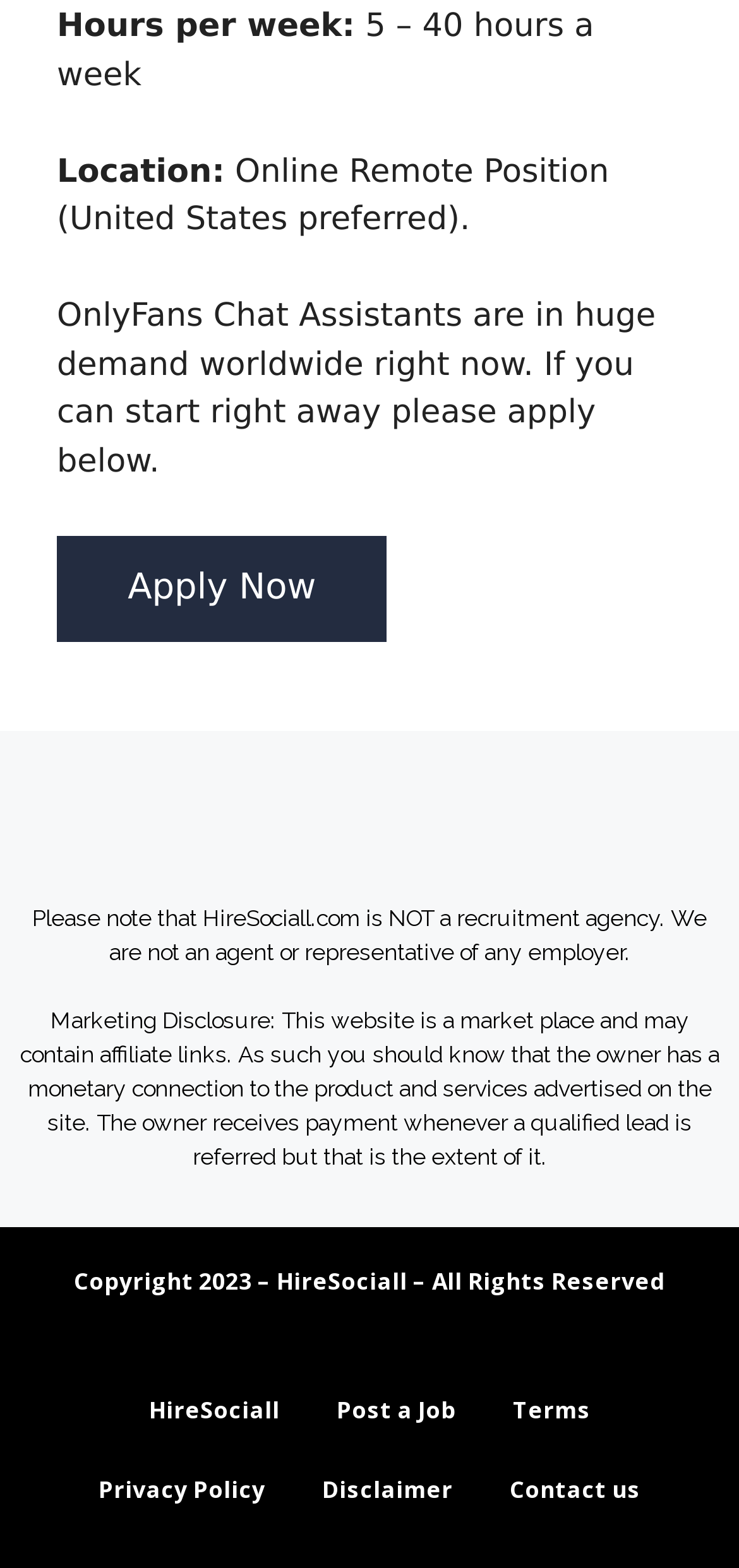Examine the screenshot and answer the question in as much detail as possible: What type of job is being advertised?

The webpage mentions 'OnlyFans Chat Assistants are in huge demand worldwide right now. If you can start right away please apply below.', which indicates that the job being advertised is for OnlyFans Chat Assistants.